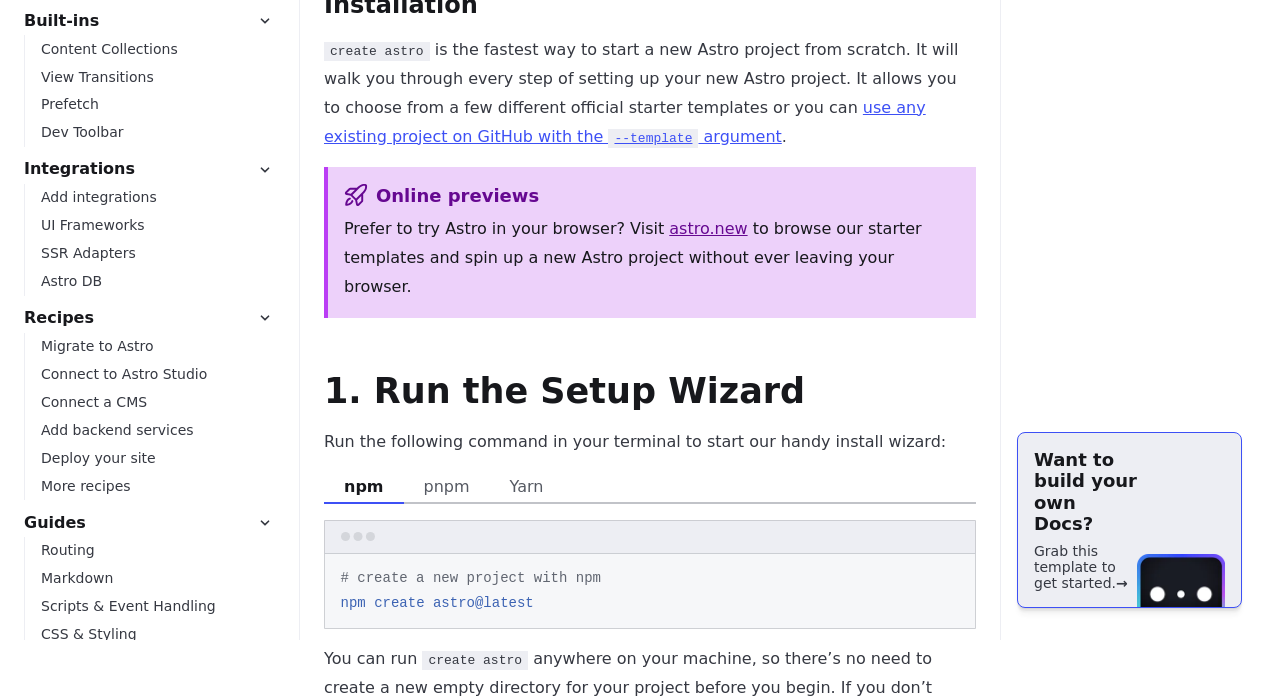Find the bounding box coordinates for the UI element whose description is: "Migrate to Astro". The coordinates should be four float numbers between 0 and 1, in the format [left, top, right, bottom].

[0.026, 0.477, 0.221, 0.517]